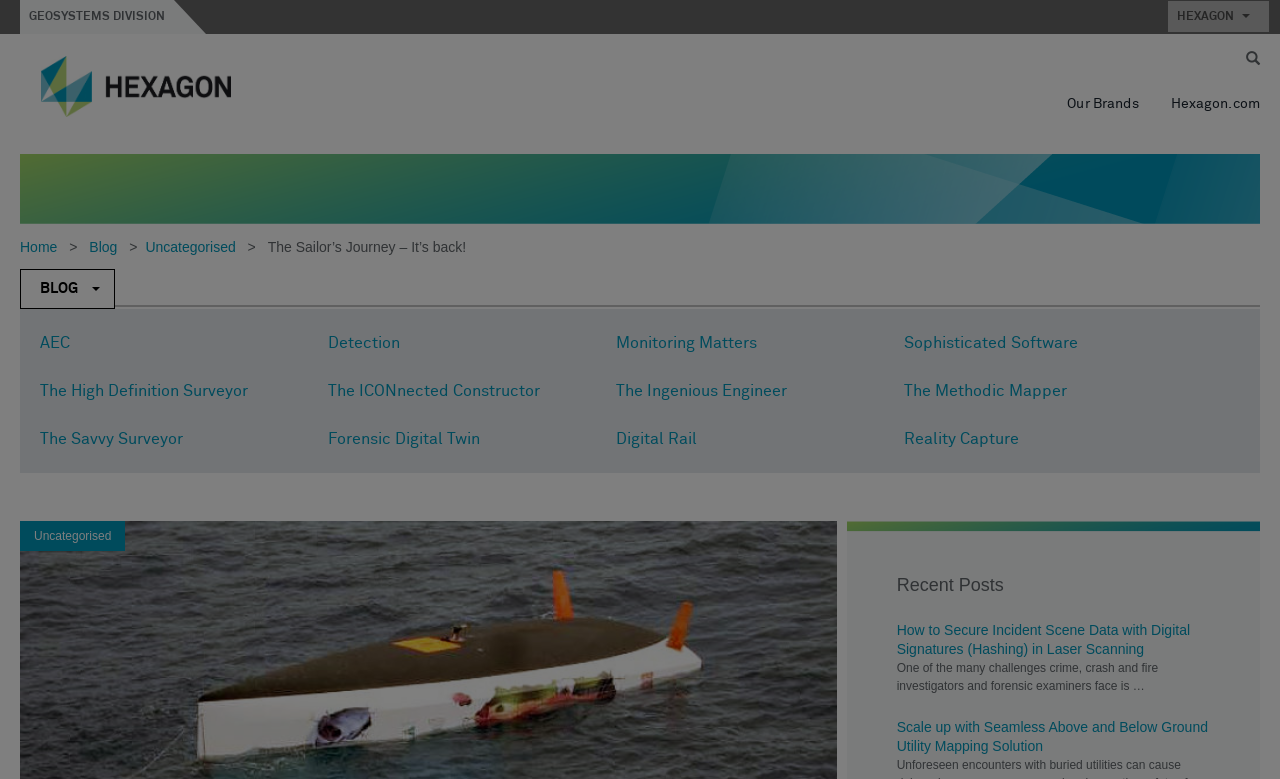Please locate the bounding box coordinates of the element that should be clicked to achieve the given instruction: "Learn about Reality Capture".

[0.706, 0.553, 0.796, 0.574]